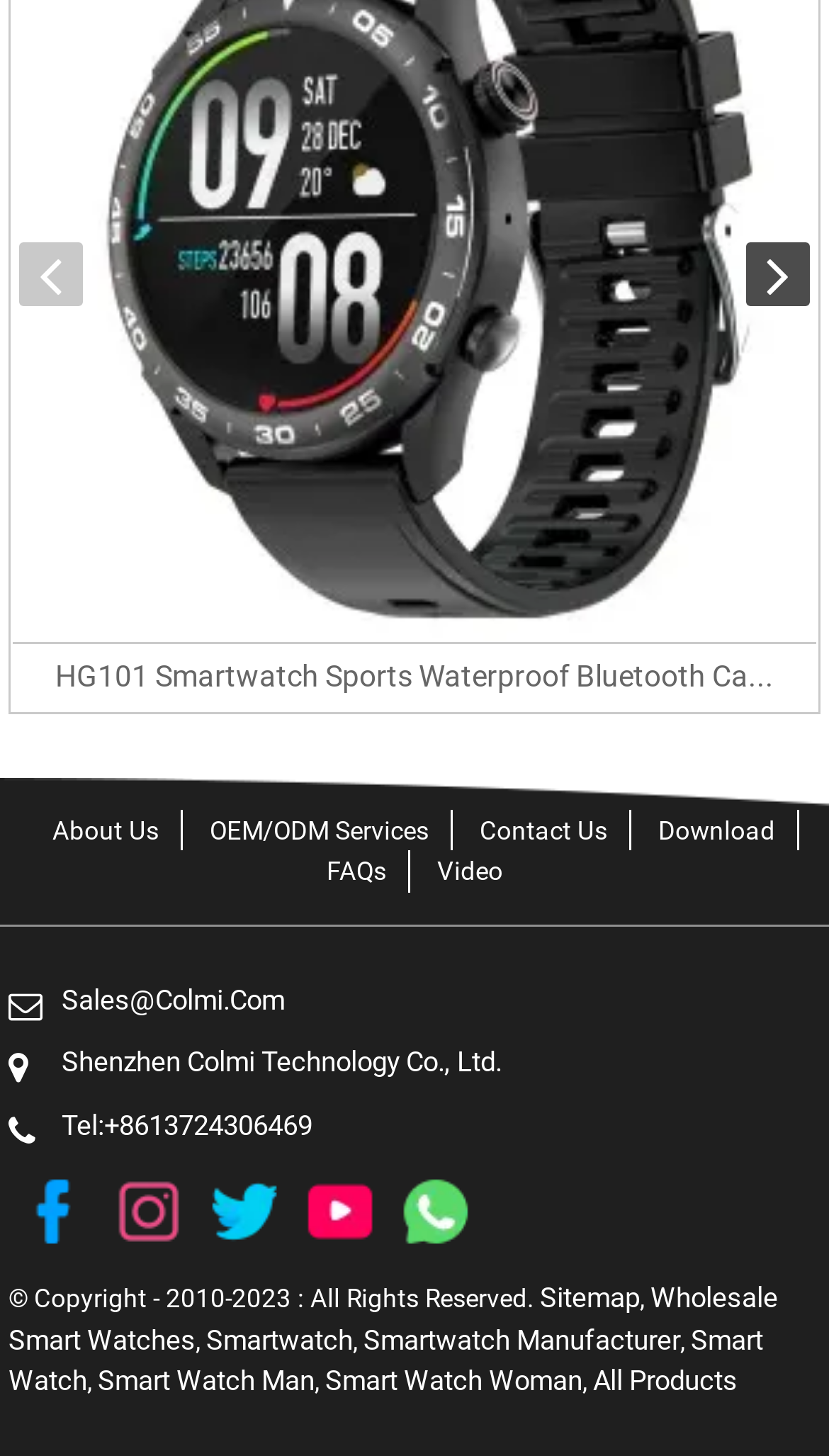Based on the image, please elaborate on the answer to the following question:
What is the company name?

The company name can be found in the StaticText element with the text 'Shenzhen Colmi Technology Co., Ltd.'. This element has a bounding box with coordinates [0.074, 0.718, 0.605, 0.74].